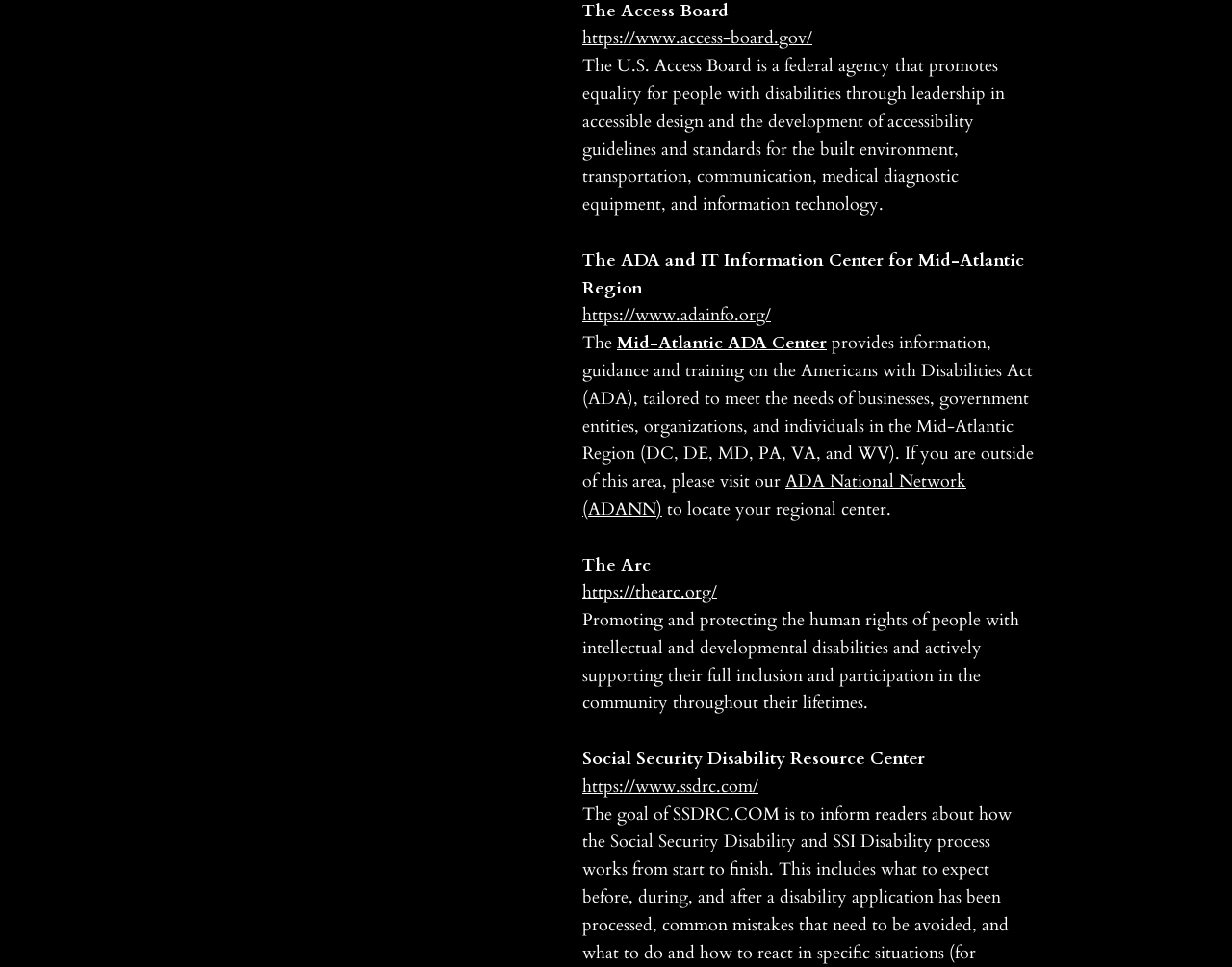Determine the bounding box coordinates of the UI element that matches the following description: "ADA National Network (ADANN)". The coordinates should be four float numbers between 0 and 1 in the format [left, top, right, bottom].

[0.473, 0.488, 0.784, 0.538]